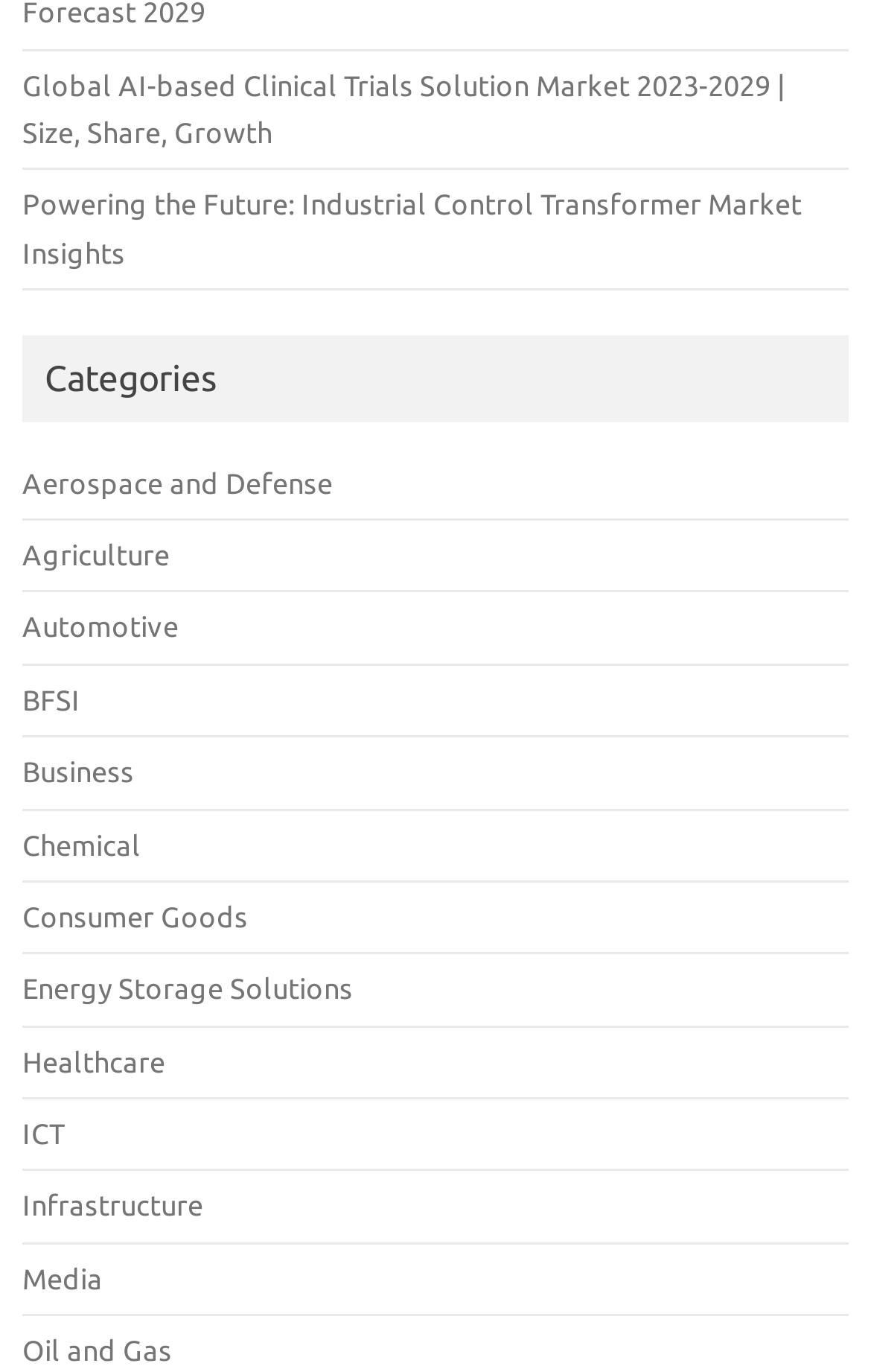Please identify the bounding box coordinates of the element's region that needs to be clicked to fulfill the following instruction: "Enter your name". The bounding box coordinates should consist of four float numbers between 0 and 1, i.e., [left, top, right, bottom].

None